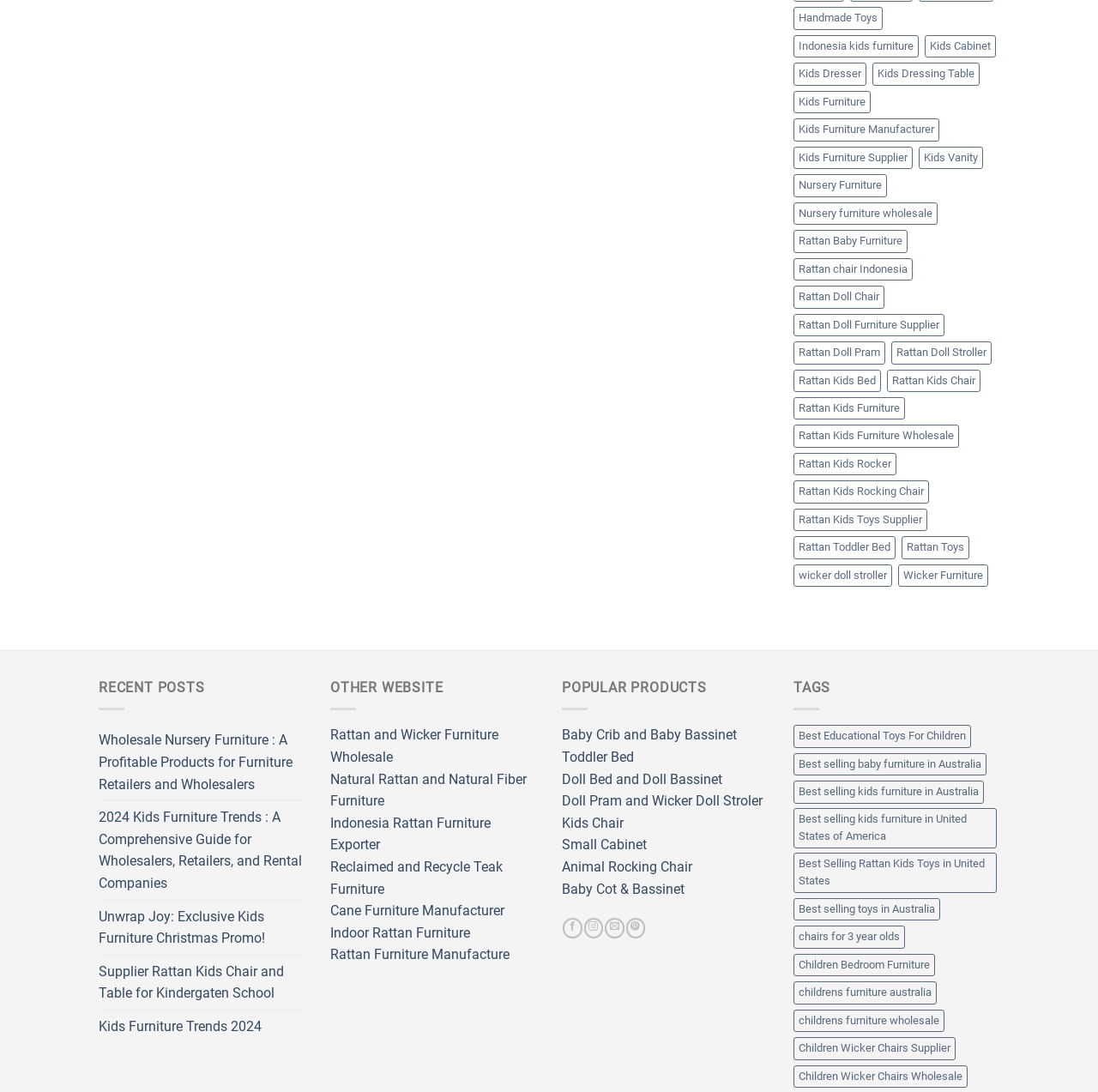Please find the bounding box coordinates of the element that needs to be clicked to perform the following instruction: "Follow on Facebook". The bounding box coordinates should be four float numbers between 0 and 1, represented as [left, top, right, bottom].

[0.513, 0.84, 0.53, 0.859]